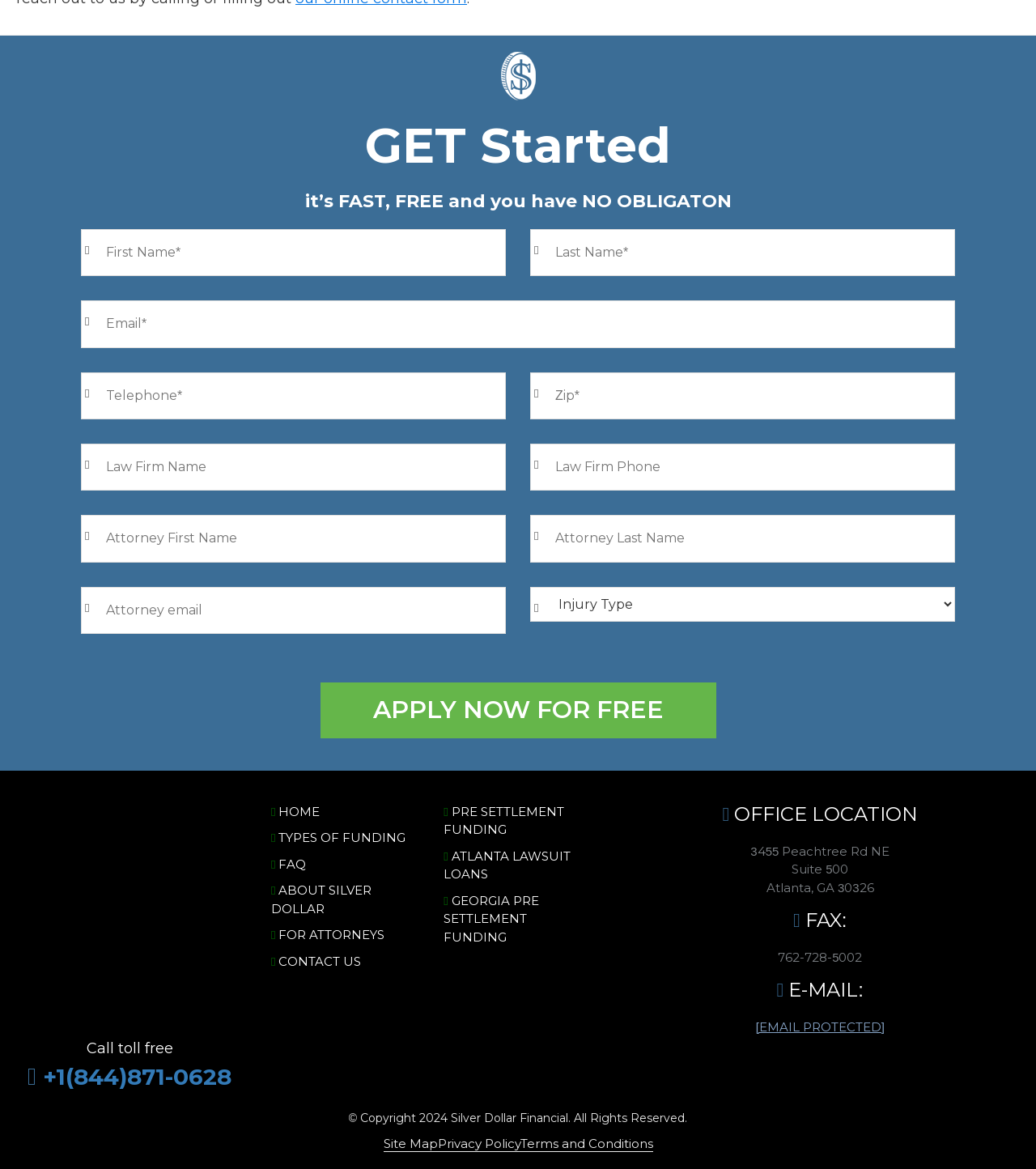What is the phone number listed at the bottom of the page?
Based on the image, give a concise answer in the form of a single word or short phrase.

+1(844)871-0628